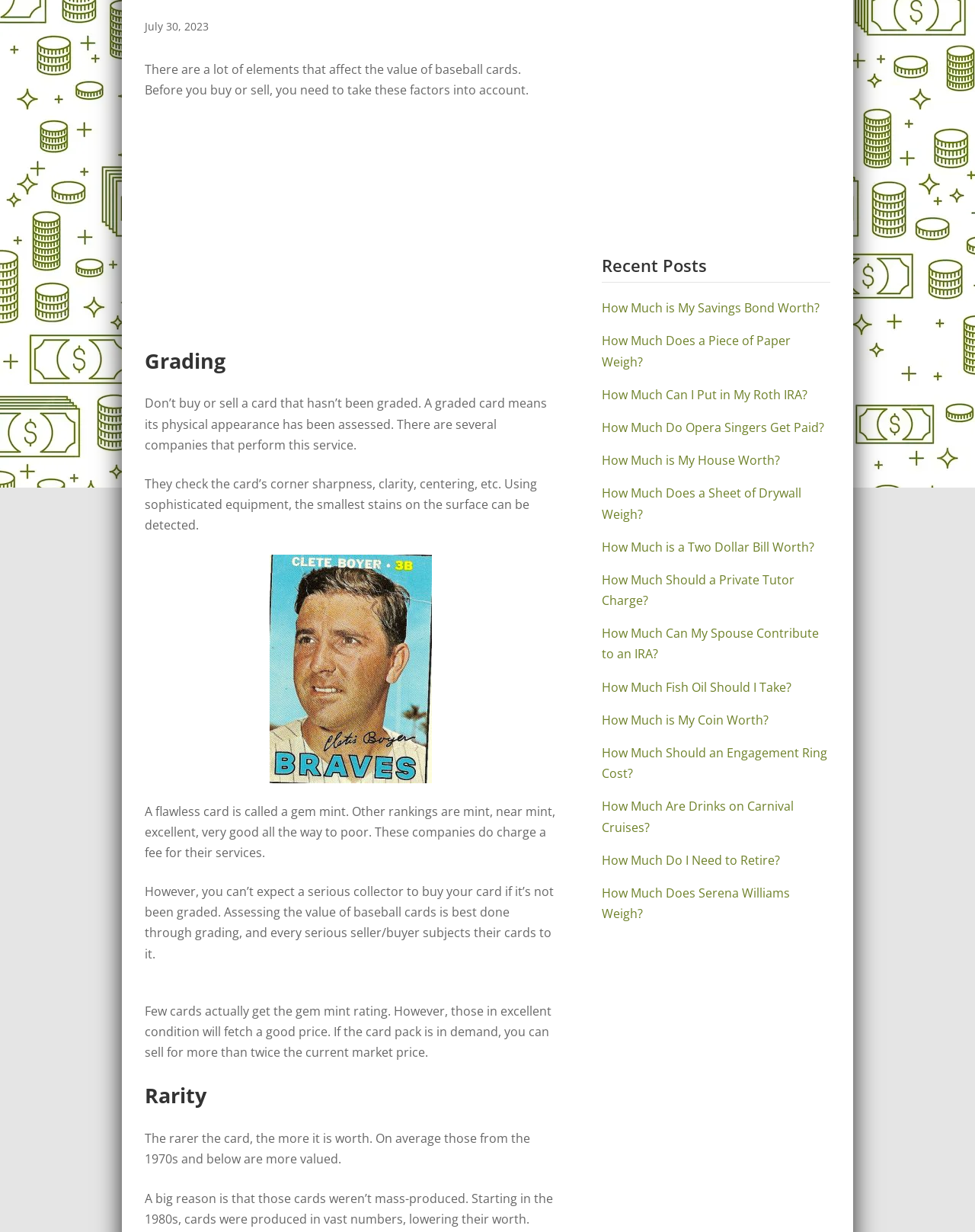Identify the bounding box for the given UI element using the description provided. Coordinates should be in the format (top-left x, top-left y, bottom-right x, bottom-right y) and must be between 0 and 1. Here is the description: July 30, 2023October 24, 2023

[0.148, 0.015, 0.214, 0.027]